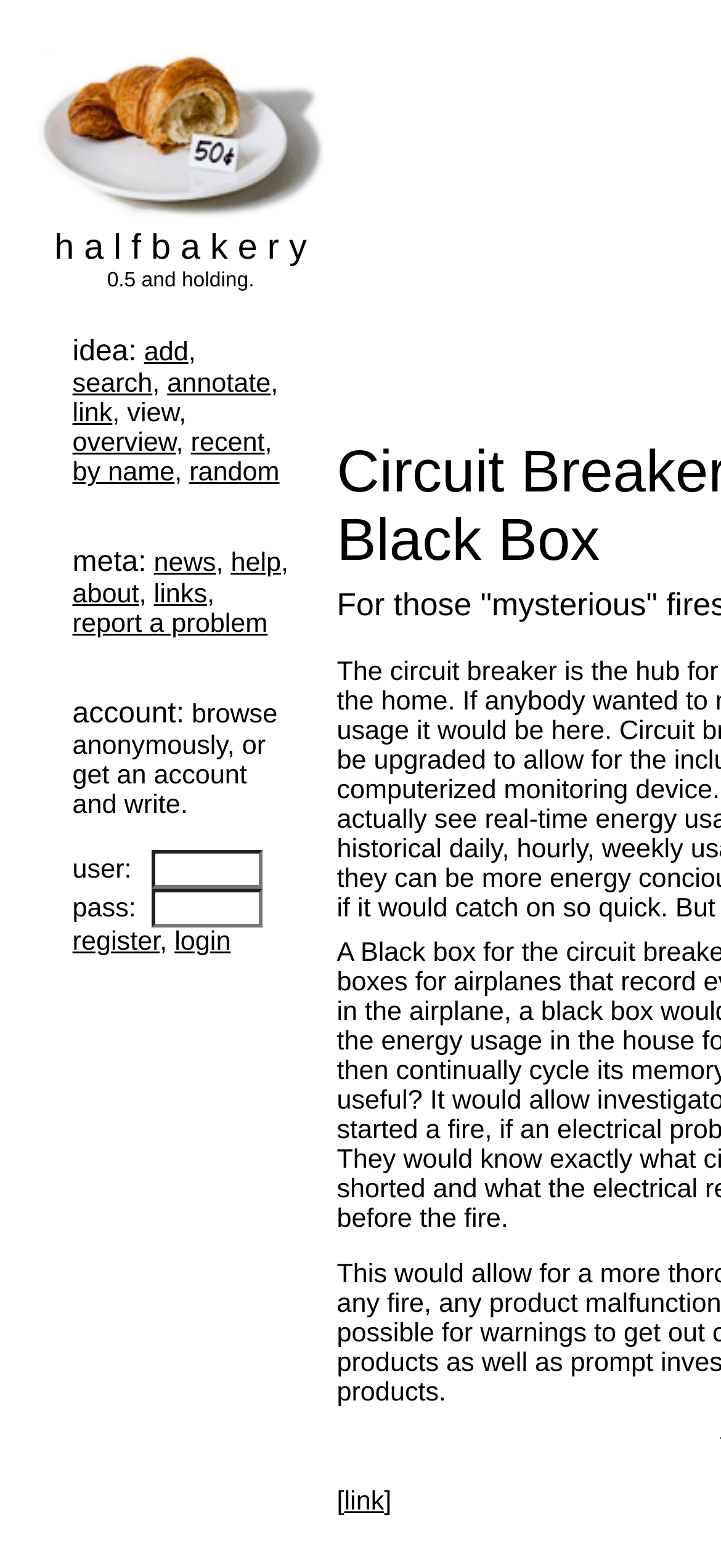What is the price of the croissant?
Provide a detailed answer to the question using information from the image.

The image on the webpage shows a half croissant on a plate with a sign in front of it saying '50c', indicating the price of the croissant.